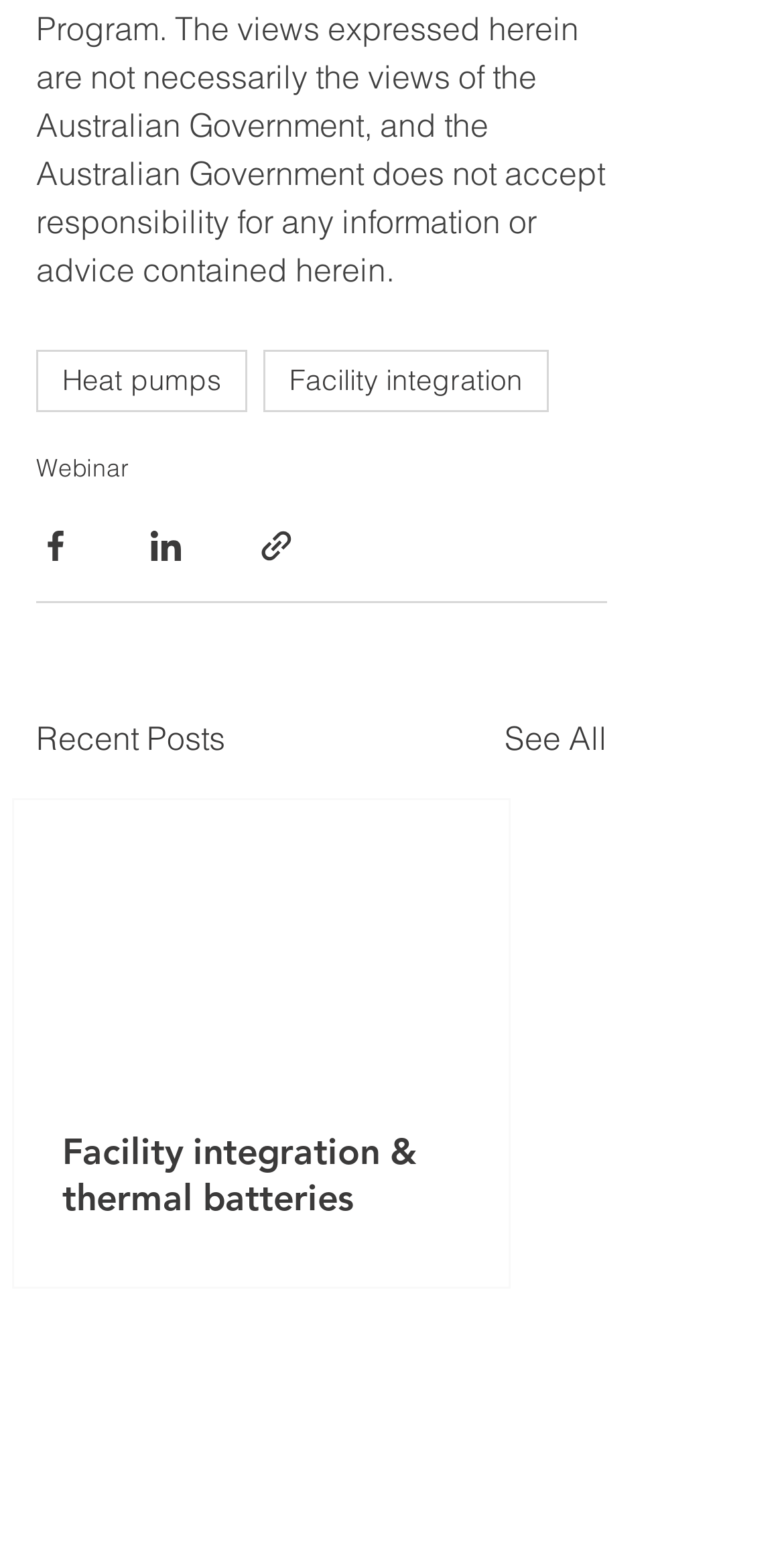Please locate the bounding box coordinates of the region I need to click to follow this instruction: "Click on the 'Heat pumps' link".

[0.046, 0.226, 0.315, 0.266]